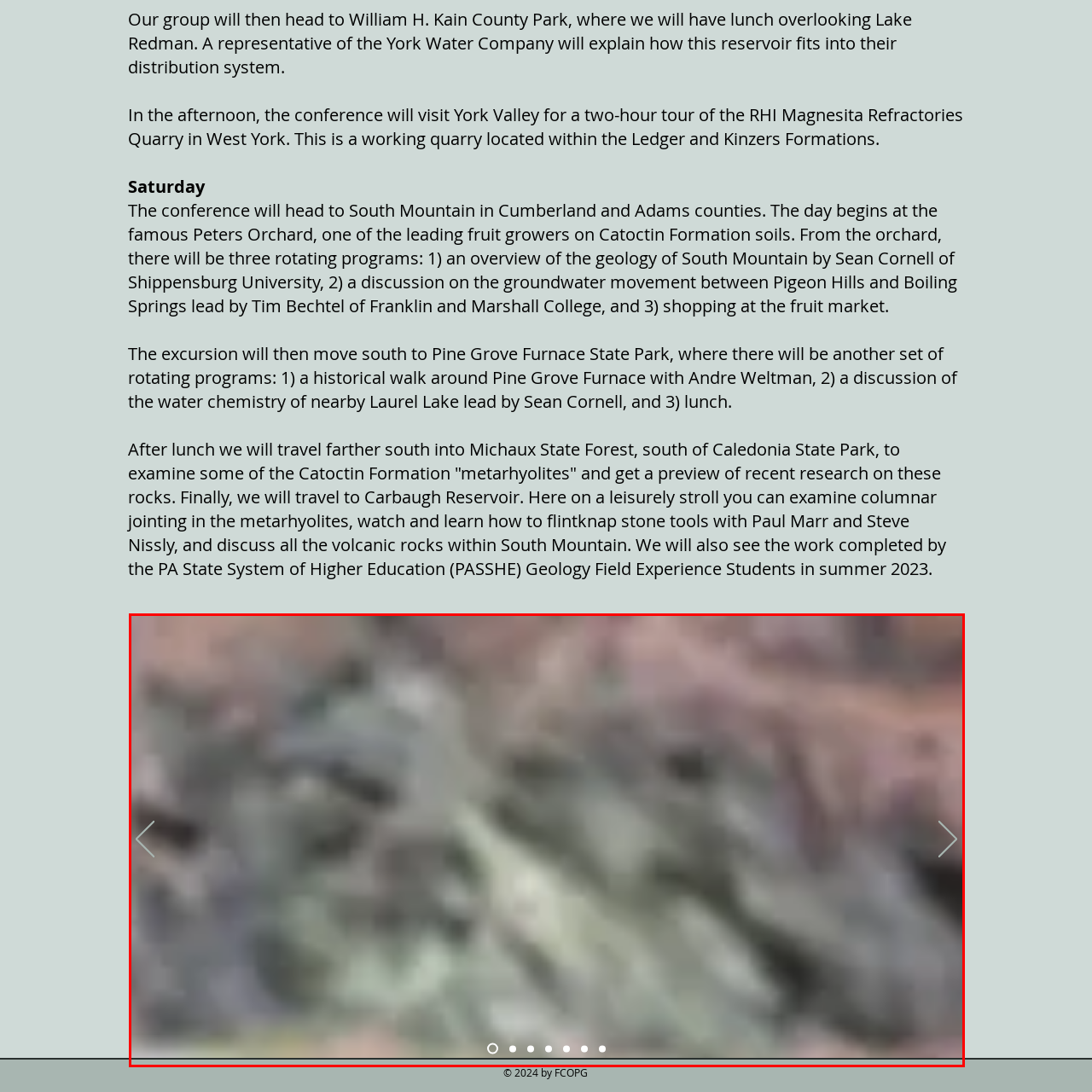Elaborate on the details of the image that is highlighted by the red boundary.

This image appears to depict a geological formation, likely showcasing intricate textures and colors typical of natural rock structures. The background features hints of varying earth tones, suggesting a rugged terrain, possibly indicative of sedimentary or metamorphic processes. This visual aligns with a presentation or discussion related to geological features, specifically mentioning areas like the Octoraro Formation revisited during a conference tour. Participants are encouraged to observe such formations closely during field excursions.